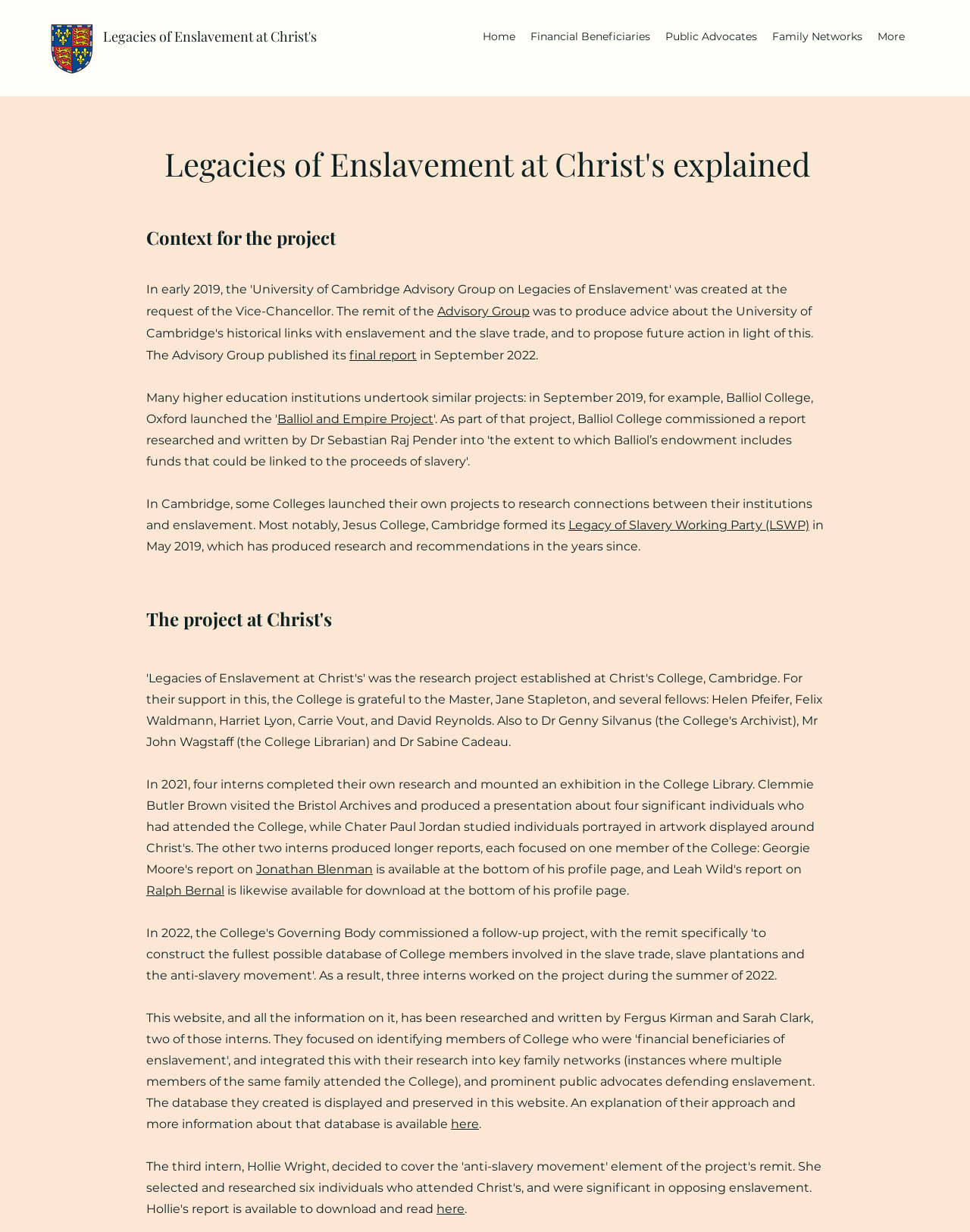Find the bounding box coordinates of the area to click in order to follow the instruction: "Visit the 'Financial Beneficiaries' page".

[0.539, 0.022, 0.678, 0.038]